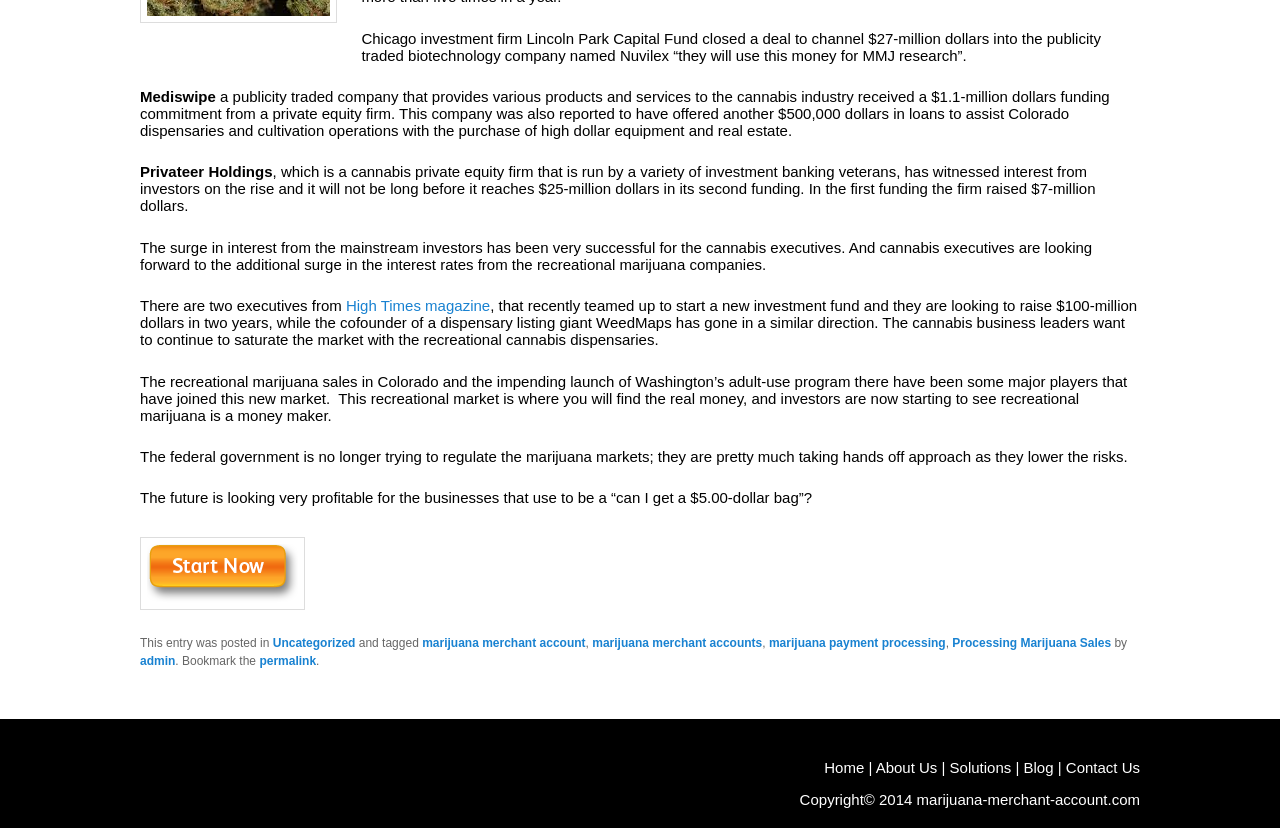Using the description "Coded web design", locate and provide the bounding box of the UI element.

None